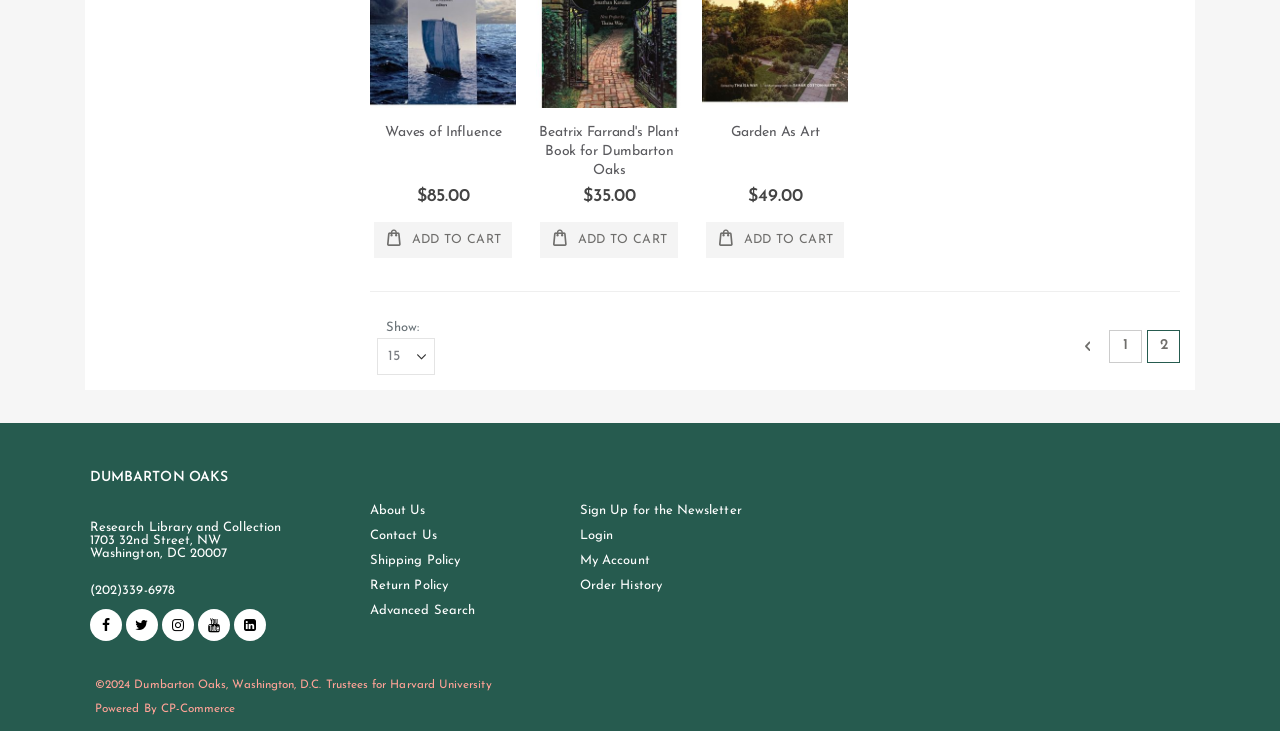Identify the bounding box coordinates for the UI element described as: "About Us". The coordinates should be provided as four floats between 0 and 1: [left, top, right, bottom].

[0.289, 0.693, 0.332, 0.71]